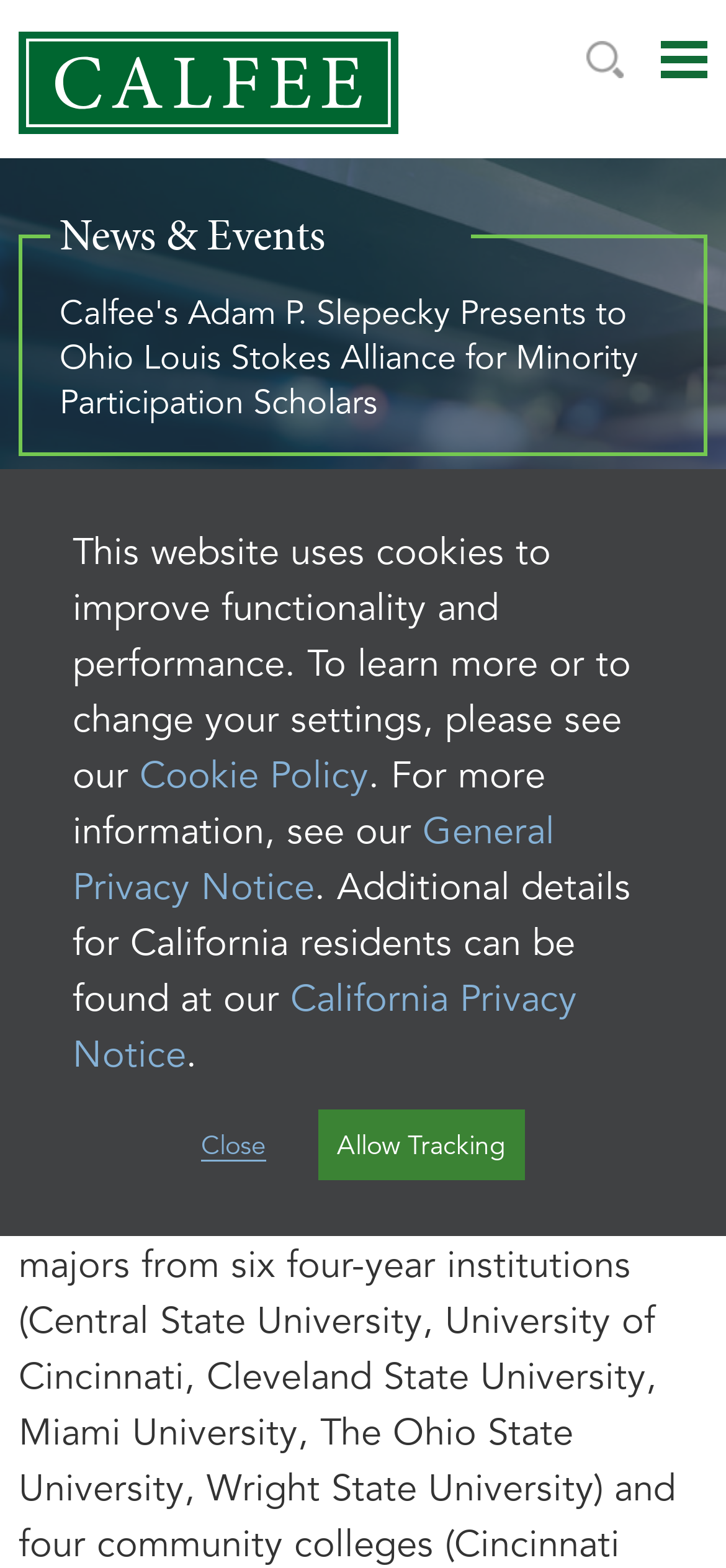Give the bounding box coordinates for the element described by: "Adam P. Slepecky".

[0.026, 0.453, 0.741, 0.518]